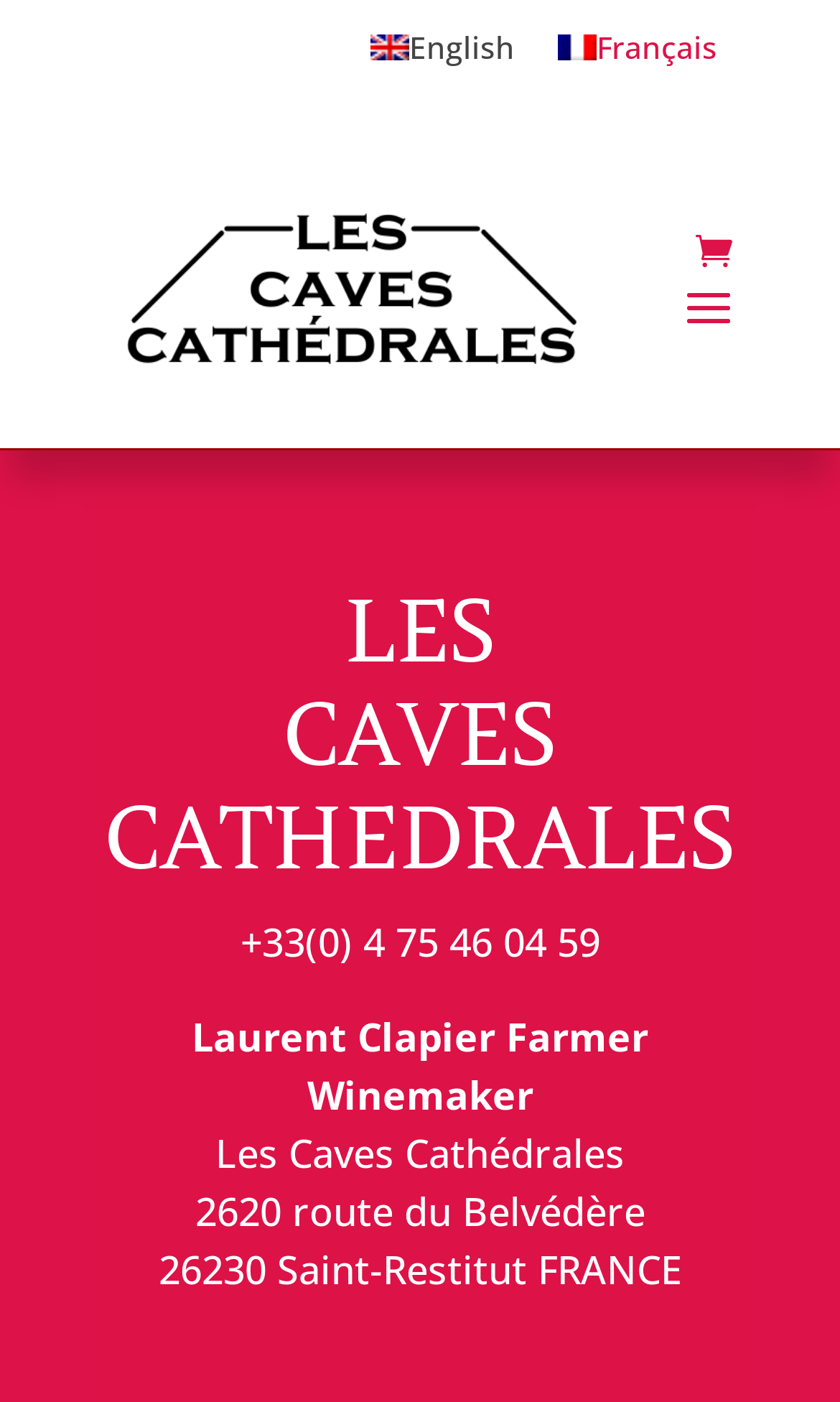Please find the top heading of the webpage and generate its text.

plastic is not fantastic!